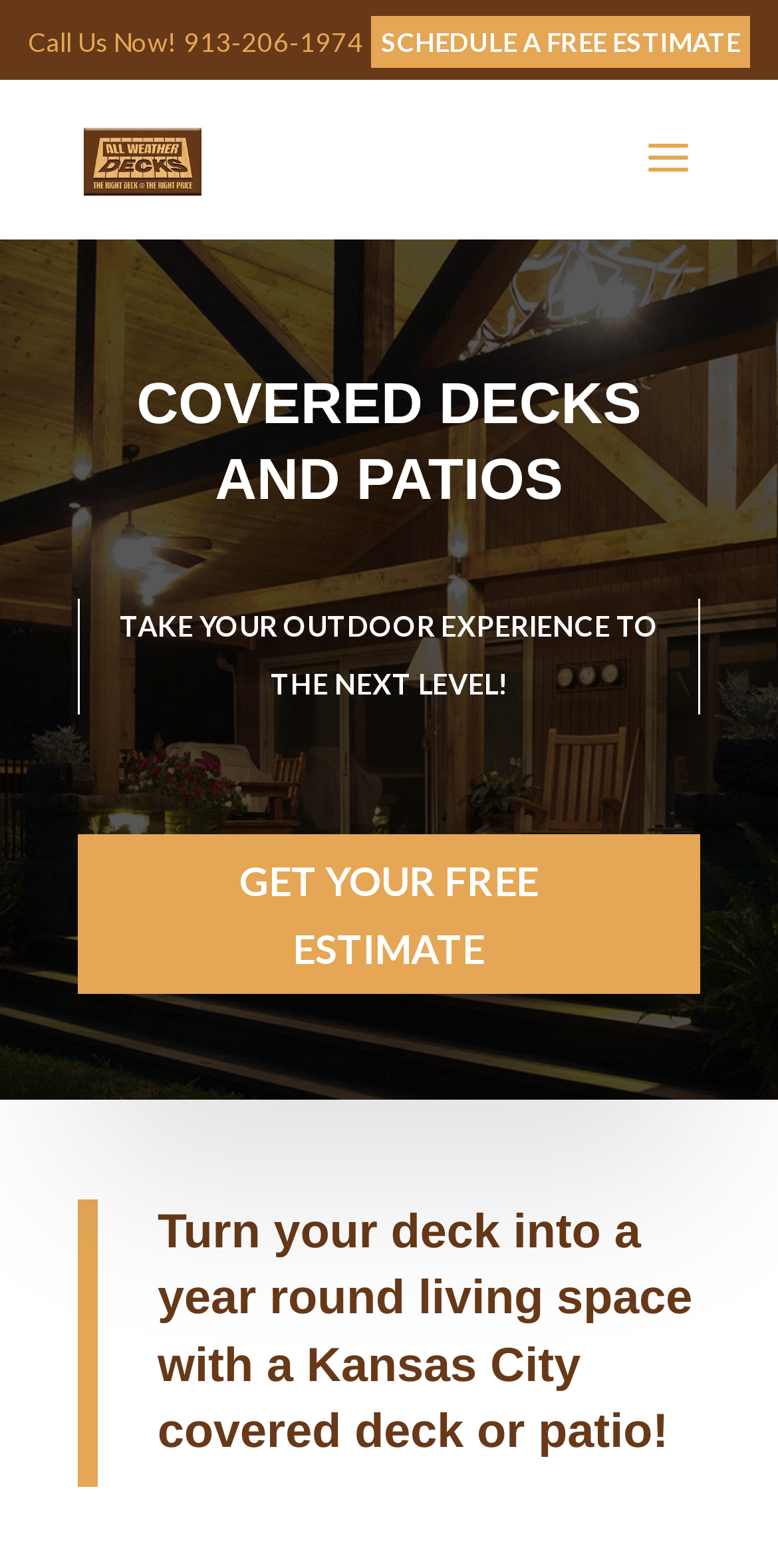Bounding box coordinates should be provided in the format (top-left x, top-left y, bottom-right x, bottom-right y) with all values between 0 and 1. Identify the bounding box for this UI element: Call Us Now! 913-206-1974

[0.036, 0.017, 0.467, 0.037]